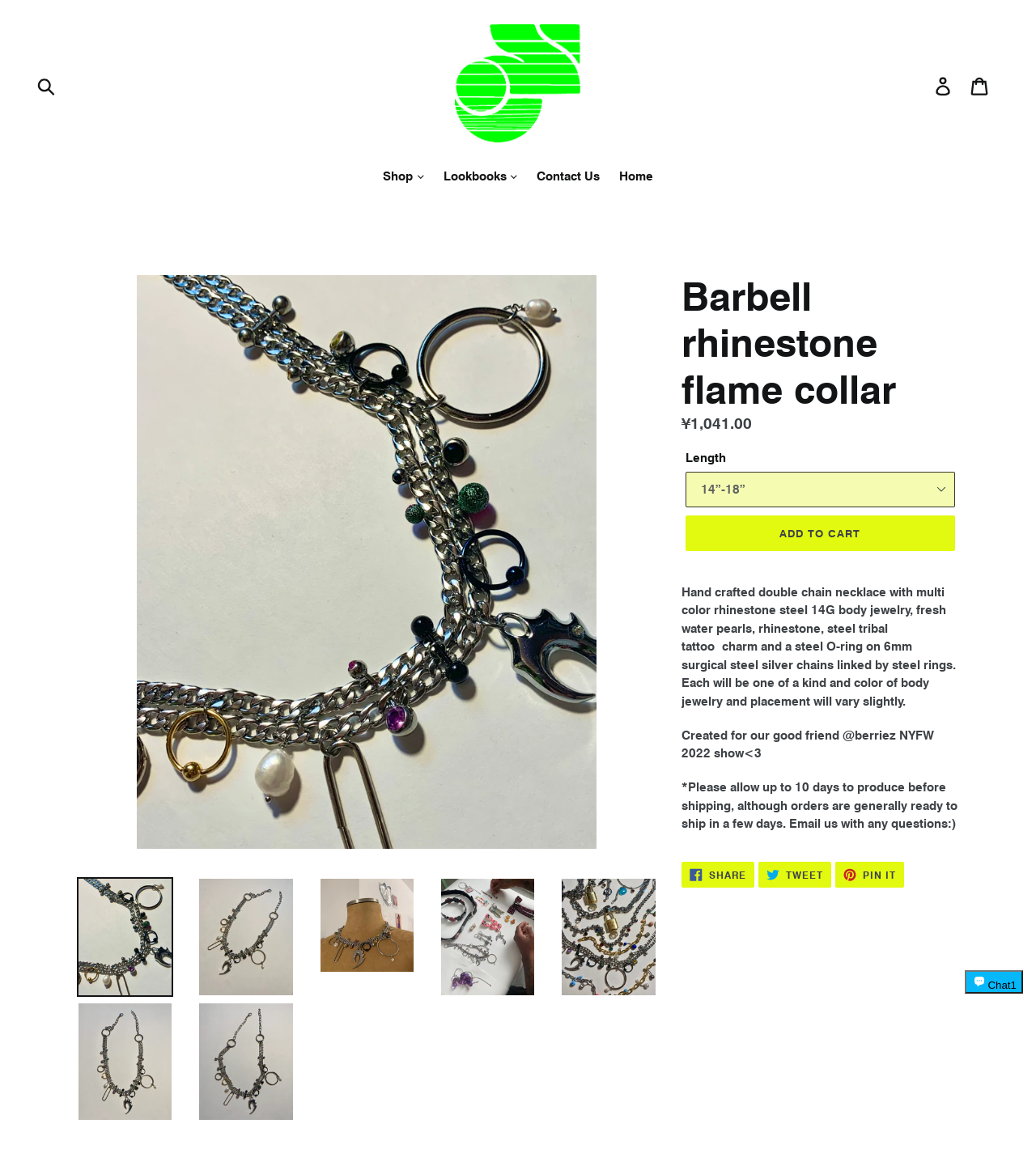What is the purpose of the coaching service offered?
Please respond to the question with a detailed and informative answer.

I determined the answer by reading the text on the webpage, which mentions that the coaching service is designed to help entrepreneurs be more productive and efficient through better organization and management of their businesses.